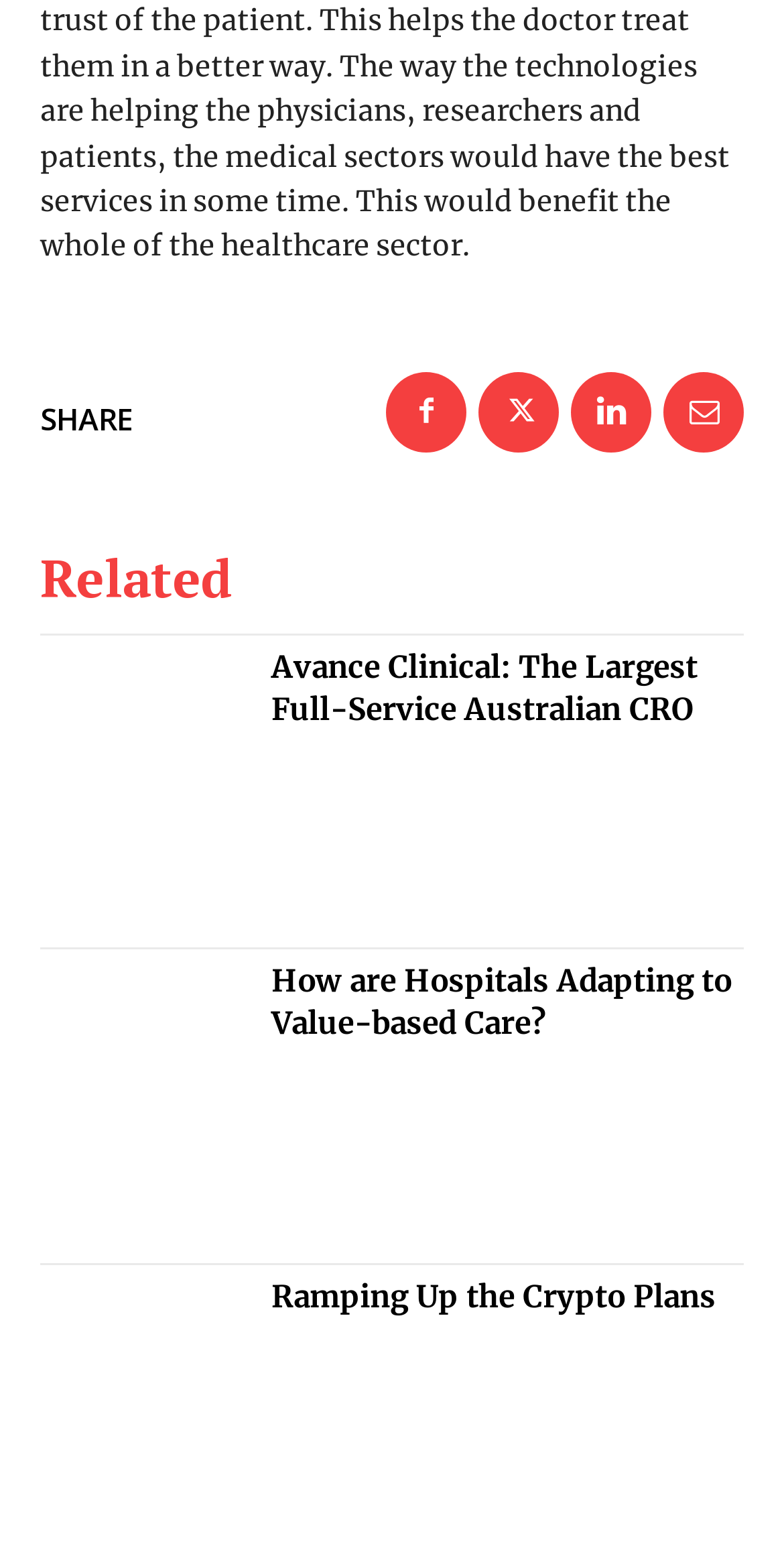Determine the bounding box coordinates of the area to click in order to meet this instruction: "Click the SHARE button".

[0.051, 0.258, 0.169, 0.285]